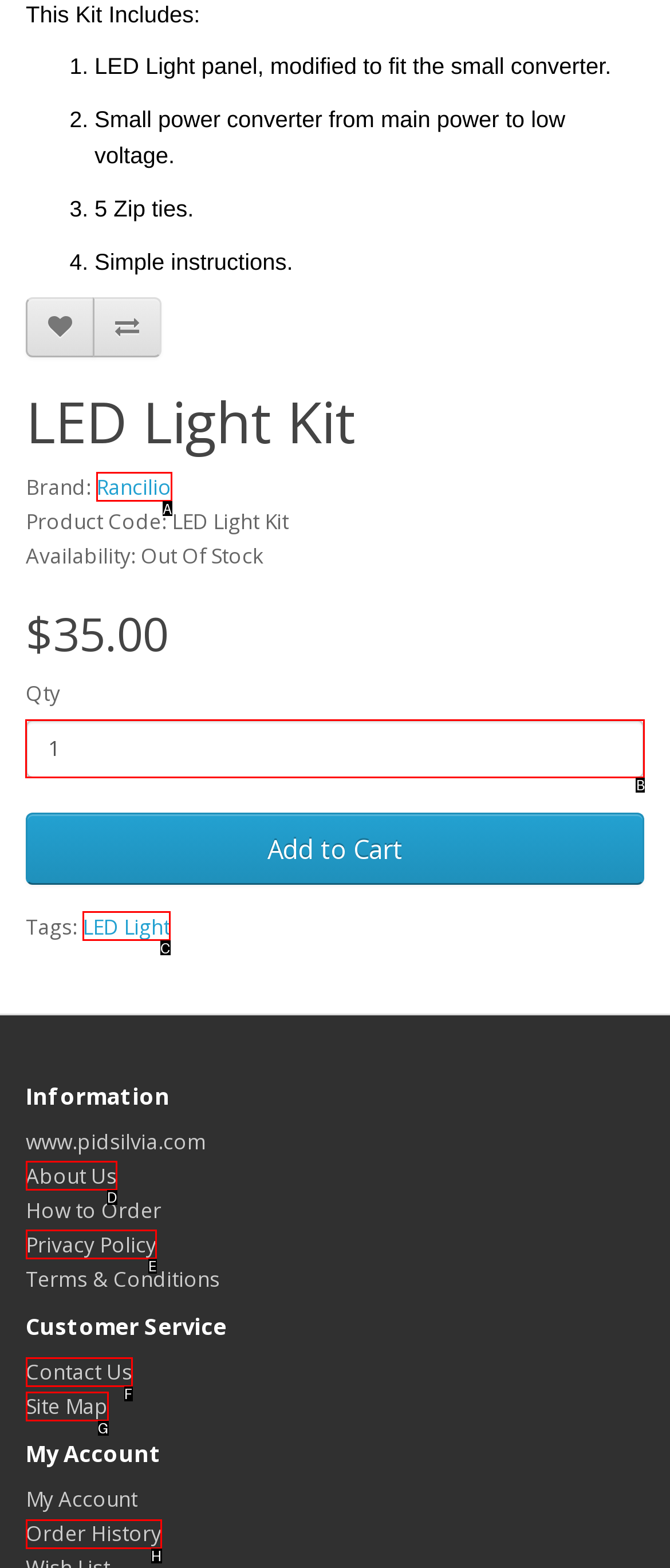Pick the option that should be clicked to perform the following task: Enter quantity in the Qty textbox
Answer with the letter of the selected option from the available choices.

B